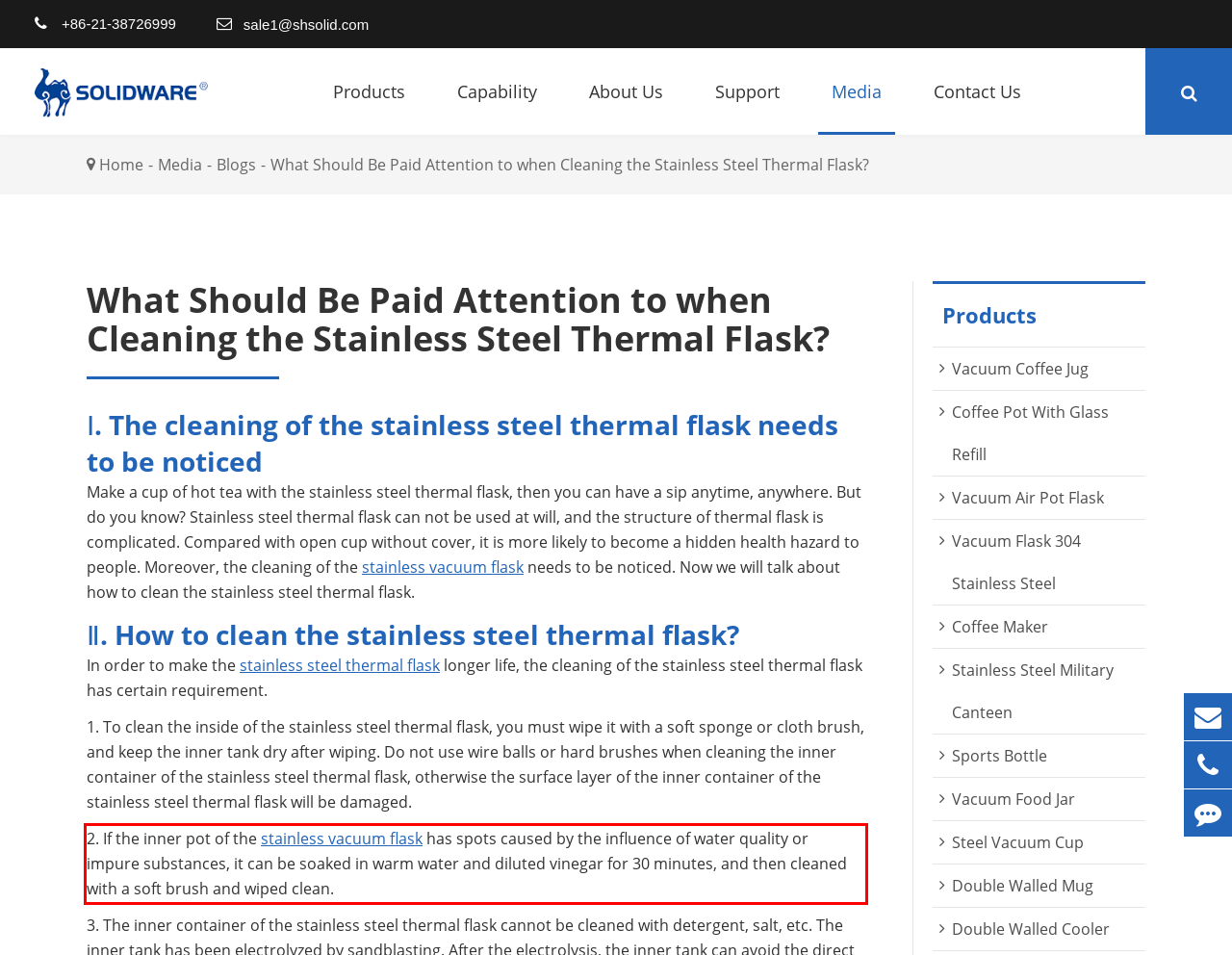Given a webpage screenshot, locate the red bounding box and extract the text content found inside it.

2. If the inner pot of the stainless vacuum flask has spots caused by the influence of water quality or impure substances, it can be soaked in warm water and diluted vinegar for 30 minutes, and then cleaned with a soft brush and wiped clean.